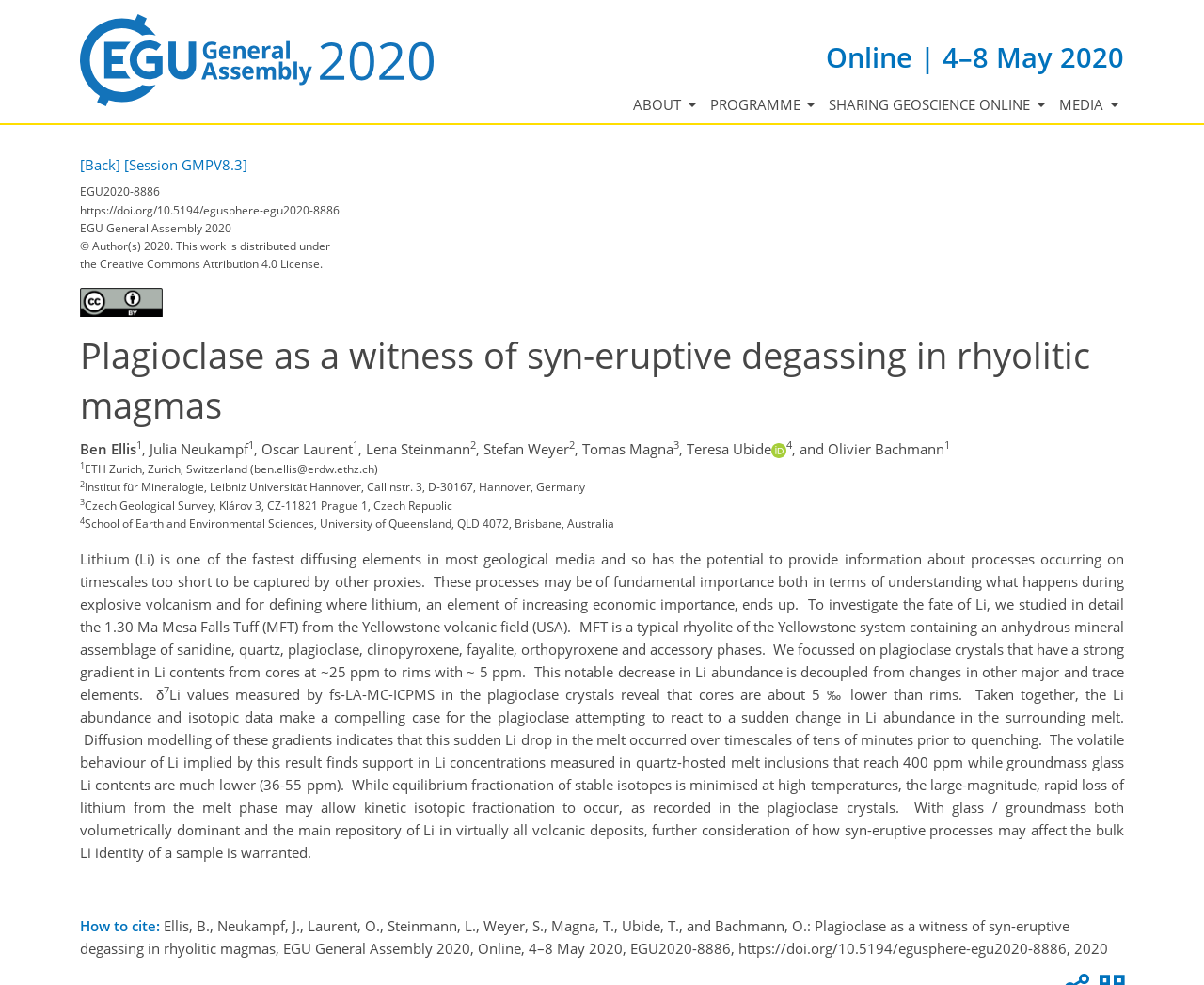What is the event where the presentation was given?
Examine the screenshot and reply with a single word or phrase.

EGU General Assembly 2020